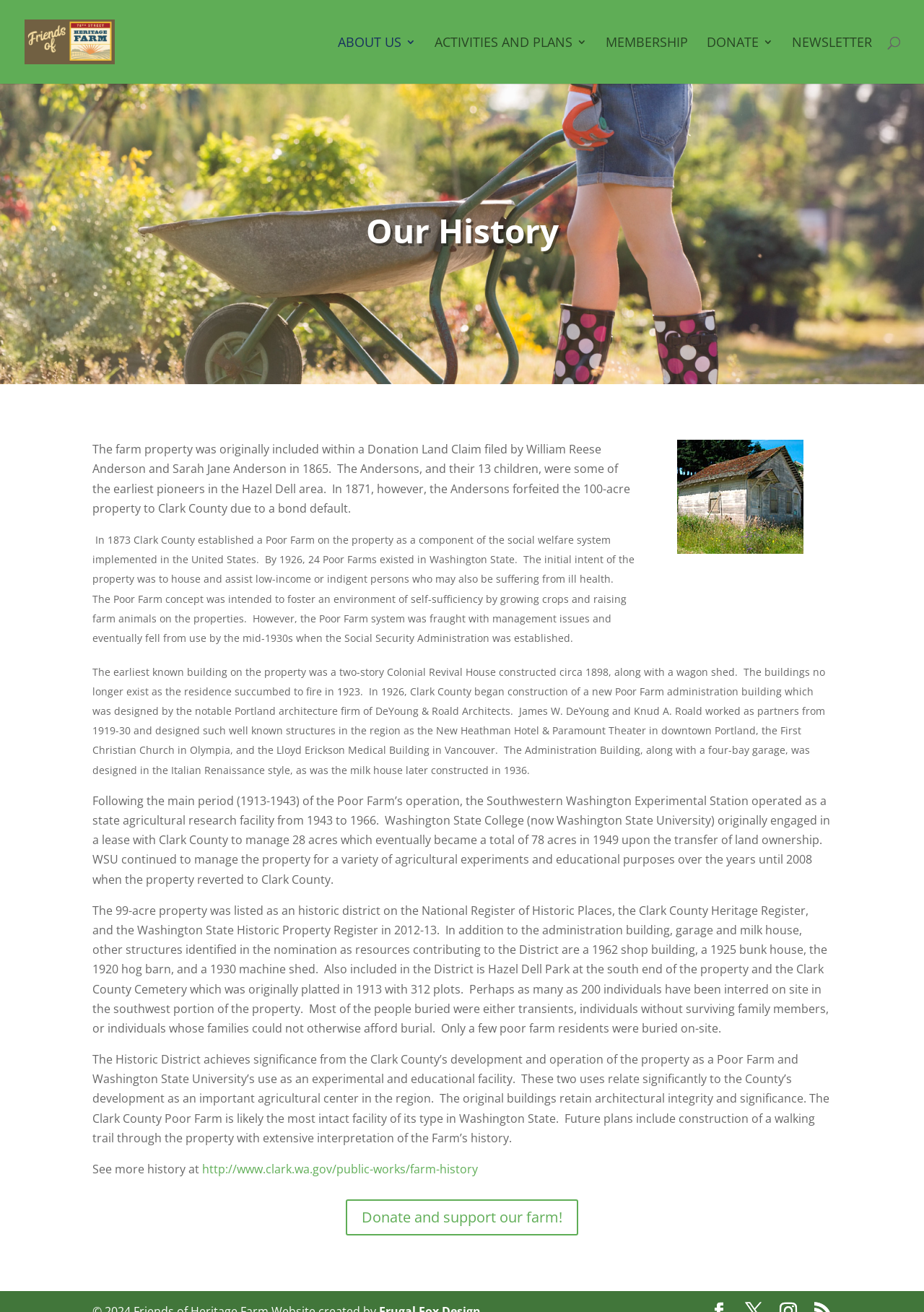What was the original purpose of the farm property?
Please look at the screenshot and answer in one word or a short phrase.

Poor Farm